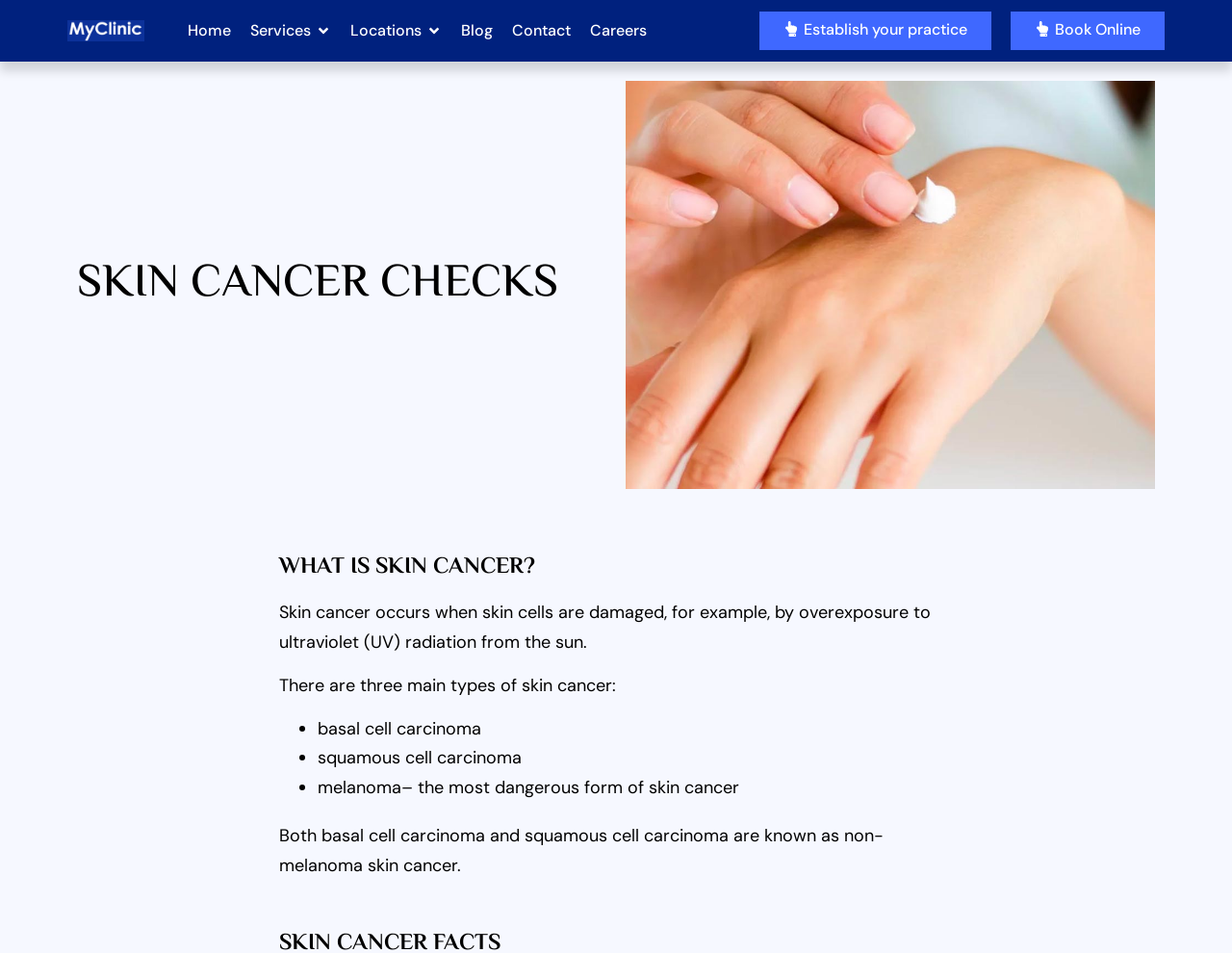What is the difference between basal cell carcinoma and squamous cell carcinoma?
Answer the question with a thorough and detailed explanation.

The webpage states that both basal cell carcinoma and squamous cell carcinoma are known as non-melanoma skin cancer, which implies that they share a common characteristic.